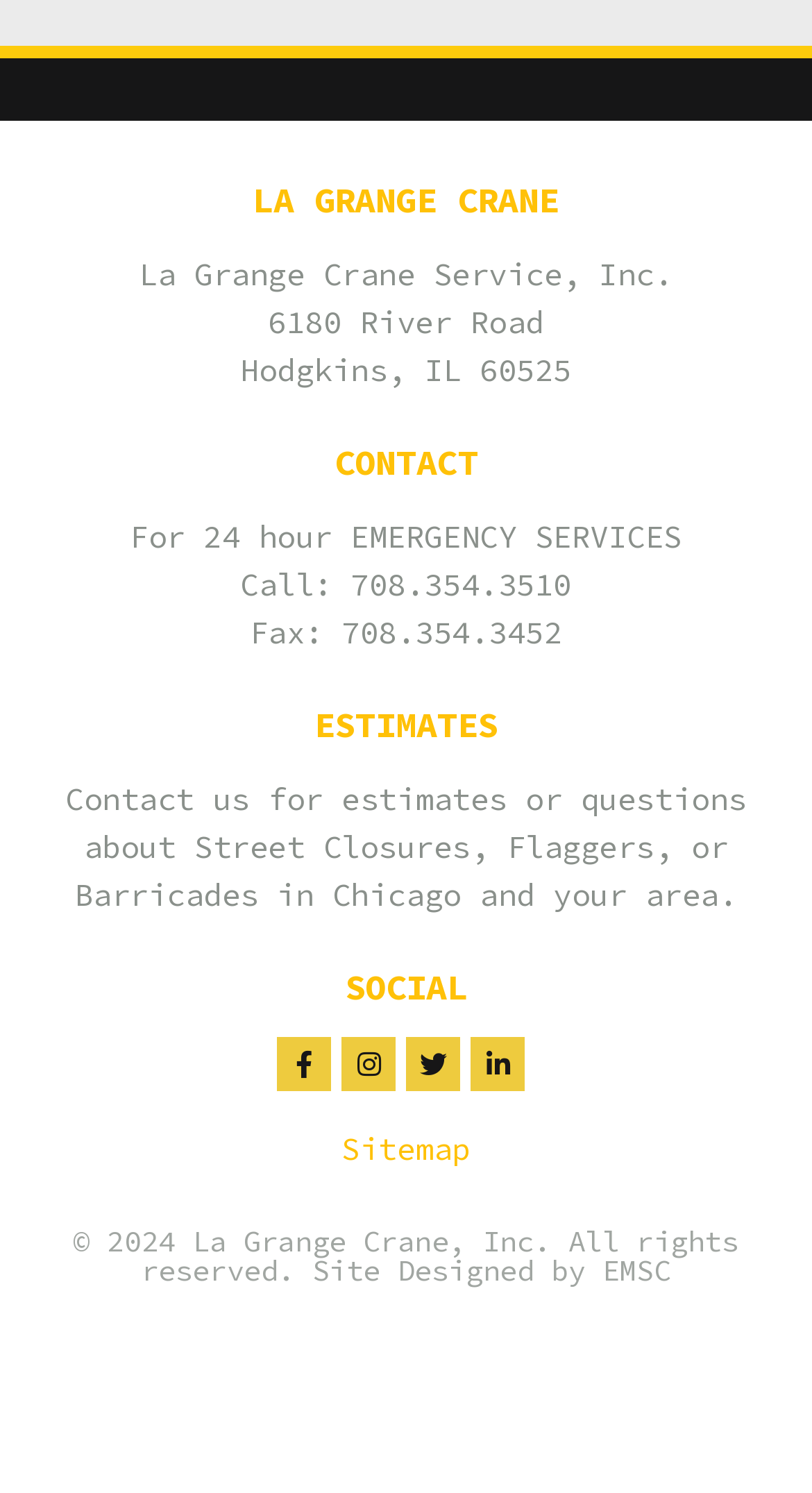Using the information from the screenshot, answer the following question thoroughly:
What social media platforms are available?

The social media platforms can be found in the 'SOCIAL' section, where there are links to Facebook, Instagram, Twitter, and Linkedin, each represented by their respective icons.